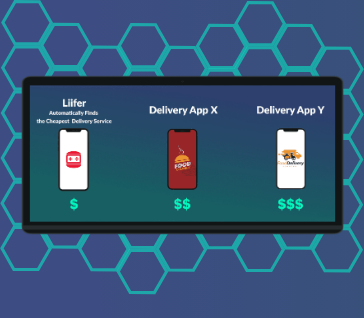What is the purpose of the dollar signs in the image?
Using the image, provide a detailed and thorough answer to the question.

The dollar signs displayed next to each delivery app are used to indicate the cost levels of each service, allowing users to compare prices and make an informed decision.